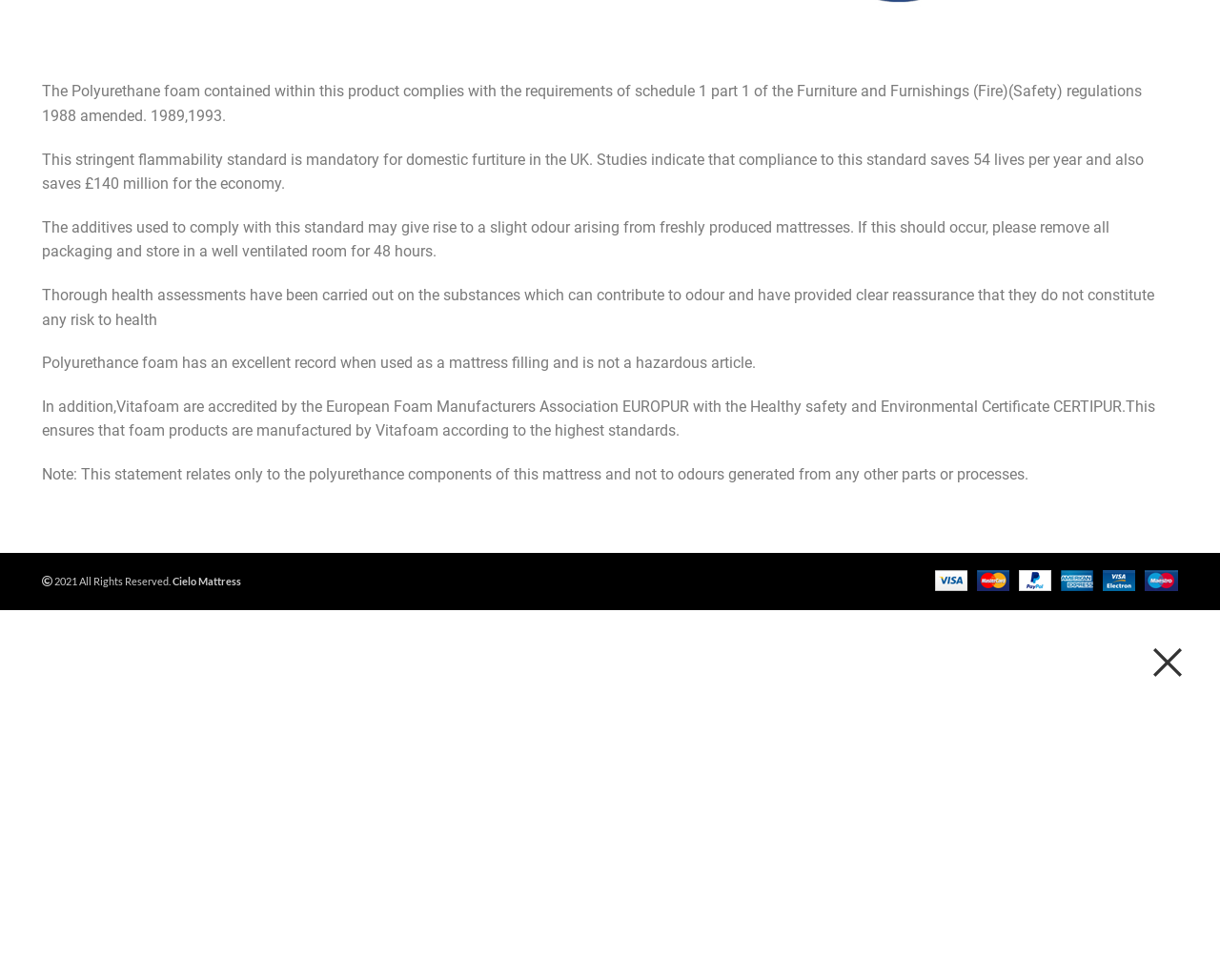Given the element description: "Health & Safety", predict the bounding box coordinates of this UI element. The coordinates must be four float numbers between 0 and 1, given as [left, top, right, bottom].

[0.353, 0.435, 0.43, 0.454]